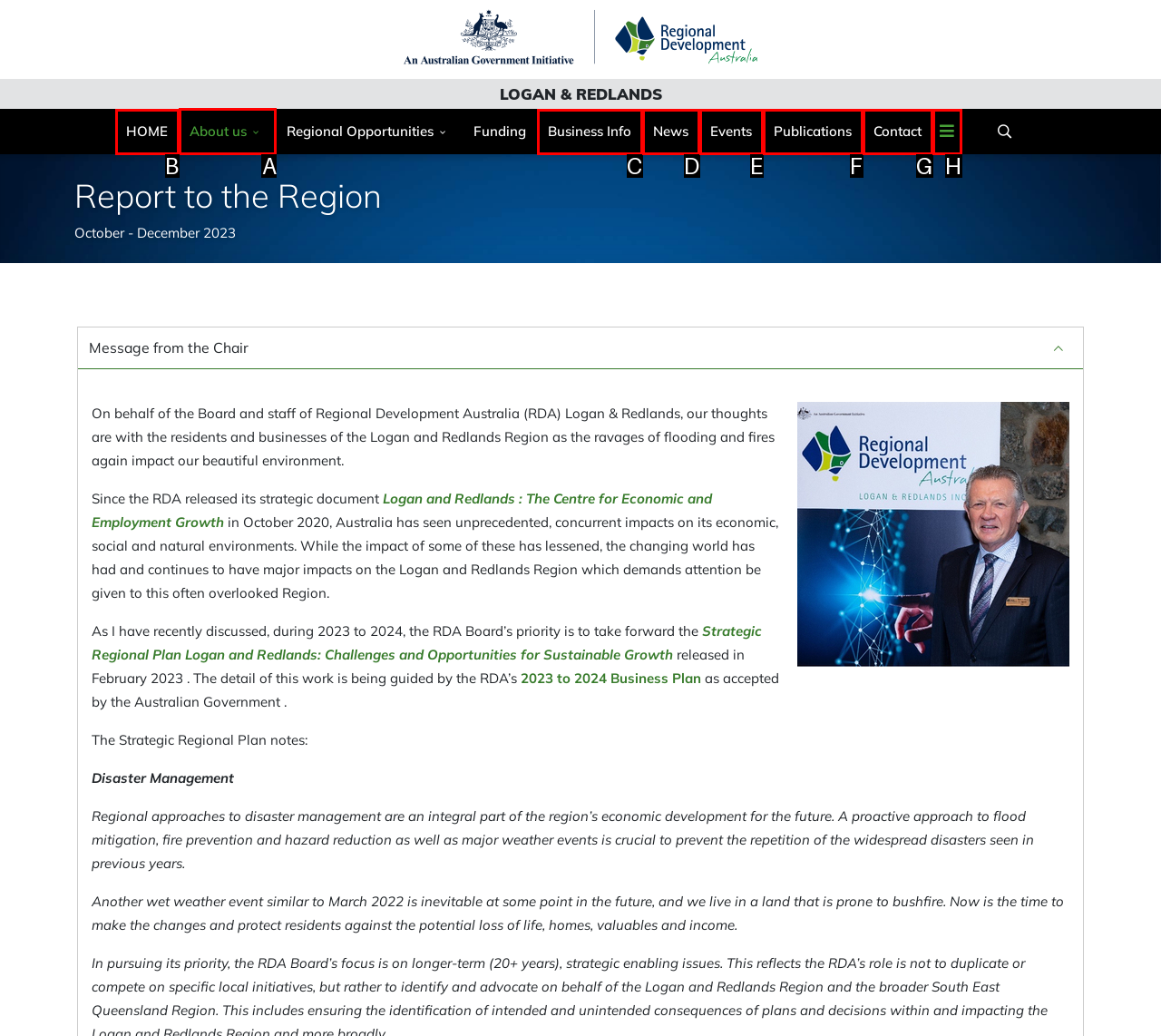Which lettered option should be clicked to achieve the task: Click the 'About us' link? Choose from the given choices.

A